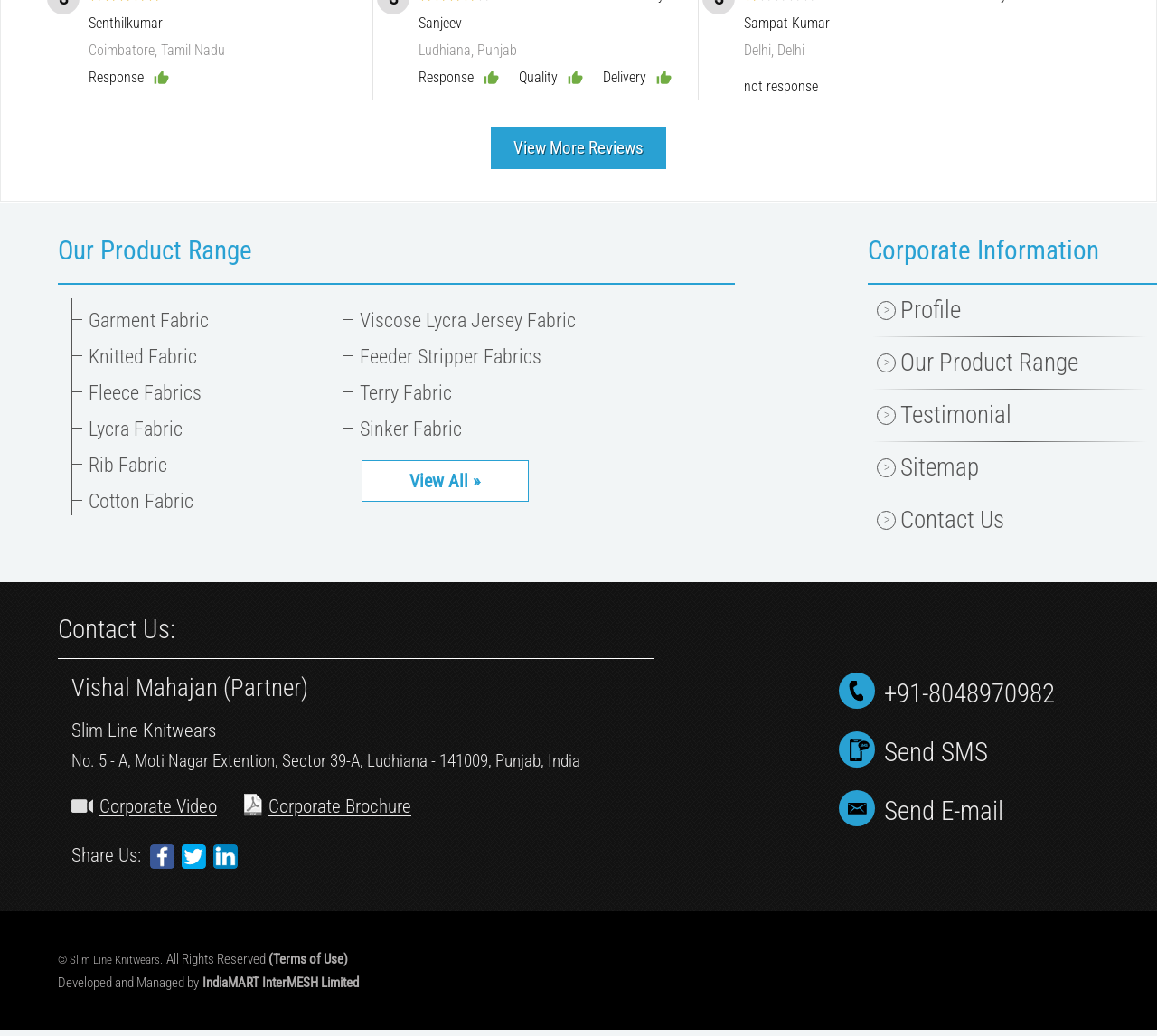Please determine the bounding box coordinates of the element's region to click for the following instruction: "Check the ABOUT FIBEP page".

None